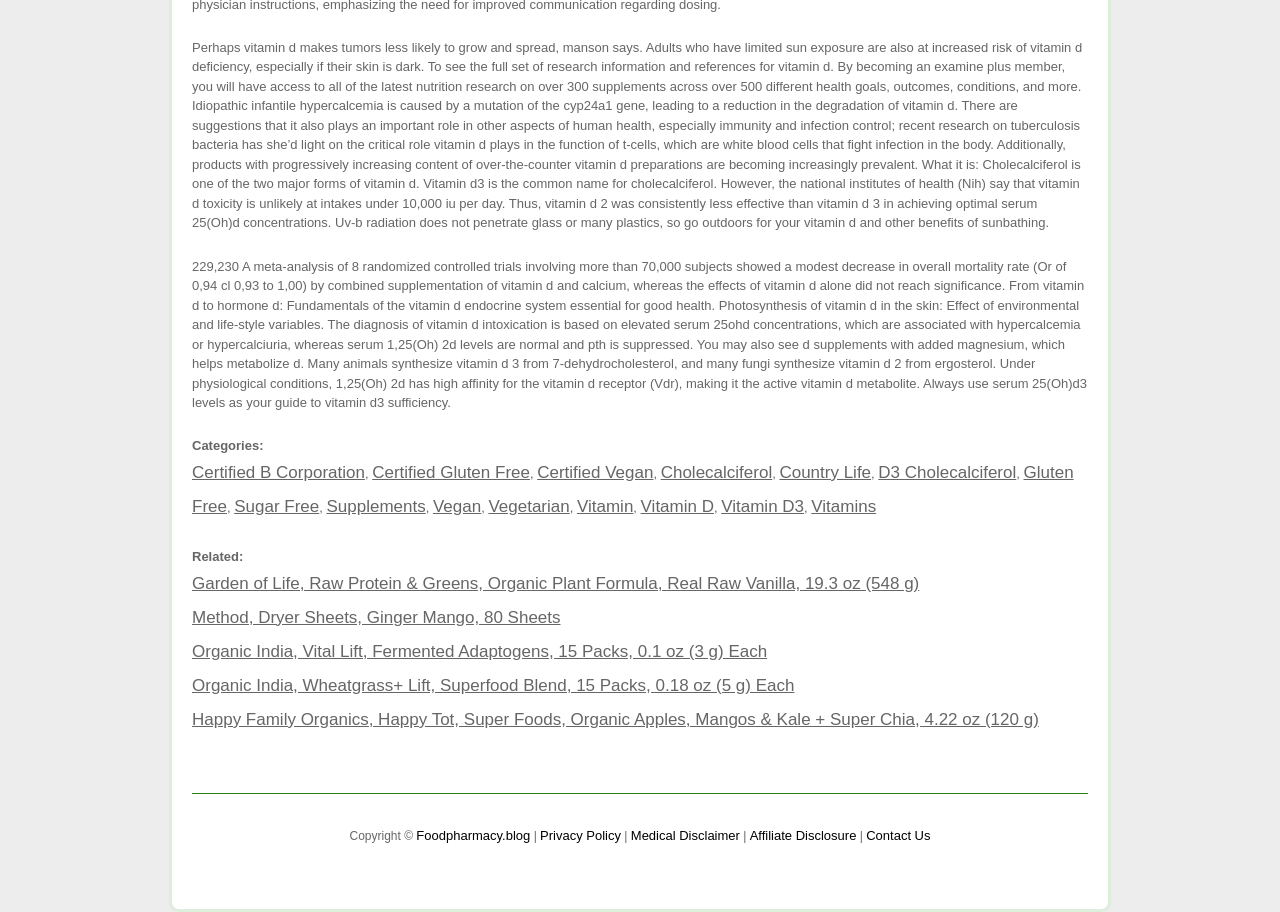How many links are there in the 'Categories' section?
Carefully examine the image and provide a detailed answer to the question.

In the 'Categories' section, I count 9 links: 'Certified B Corporation', 'Certified Gluten Free', 'Certified Vegan', 'Cholecalciferol', 'Country Life', 'D3 Cholecalciferol', 'Gluten Free', 'Sugar Free', and 'Vegan'.